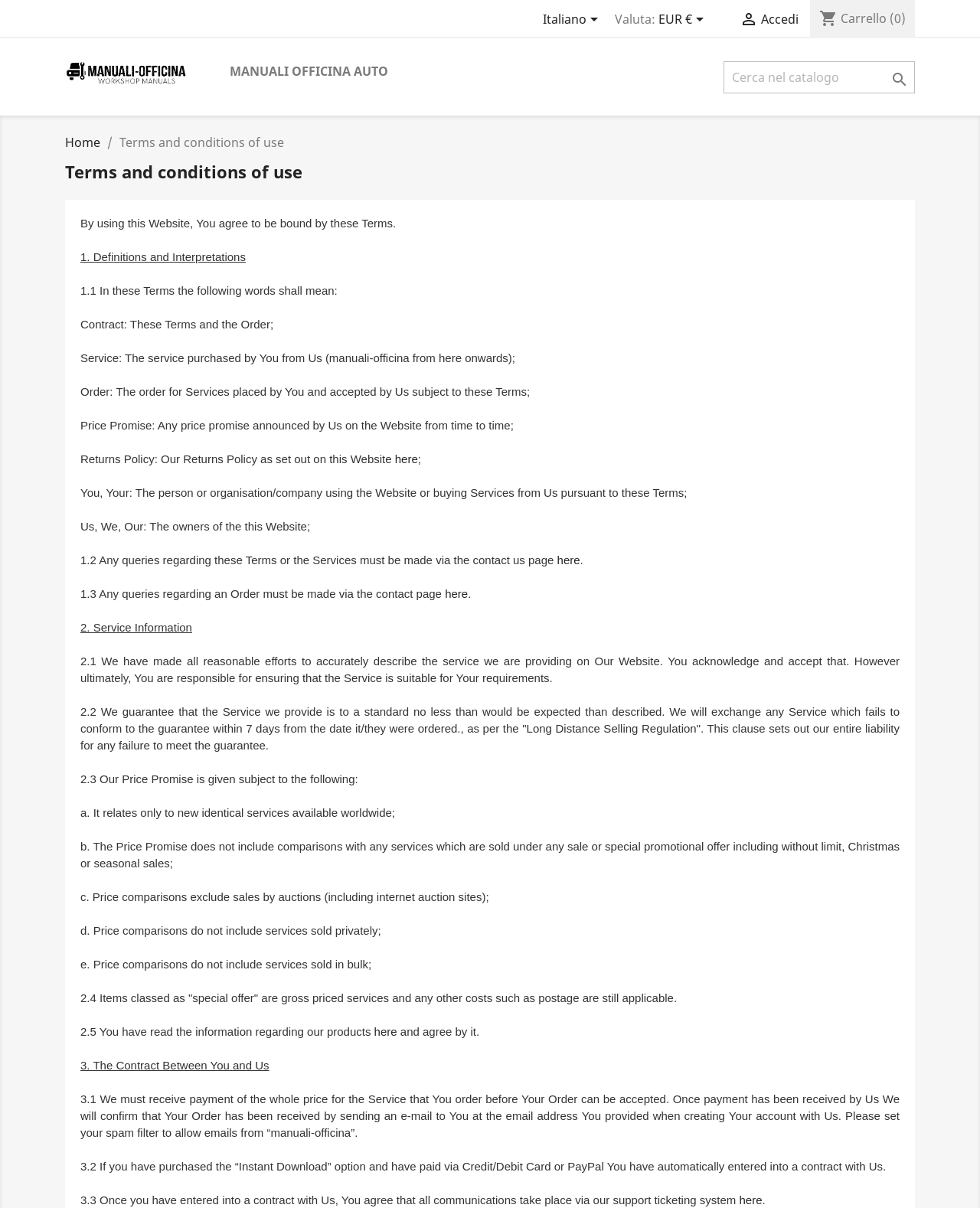Provide the bounding box coordinates of the HTML element described as: "  Manuali Officina Auto". The bounding box coordinates should be four float numbers between 0 and 1, i.e., [left, top, right, bottom].

[0.227, 0.051, 0.404, 0.069]